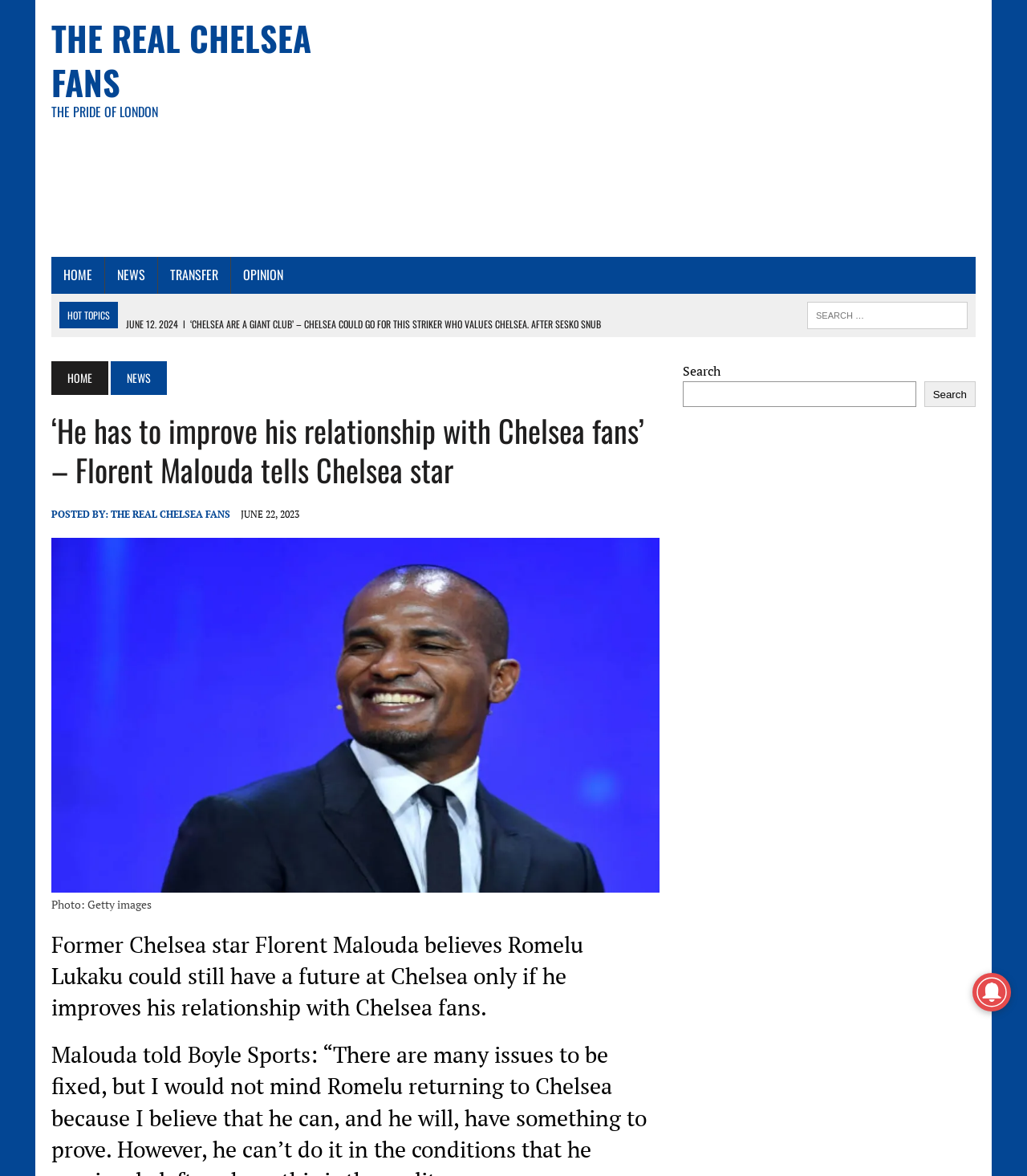Using the given description, provide the bounding box coordinates formatted as (top-left x, top-left y, bottom-right x, bottom-right y), with all values being floating point numbers between 0 and 1. Description: aria-label="Advertisement" name="aswift_1" title="Advertisement"

[0.357, 0.014, 0.95, 0.205]